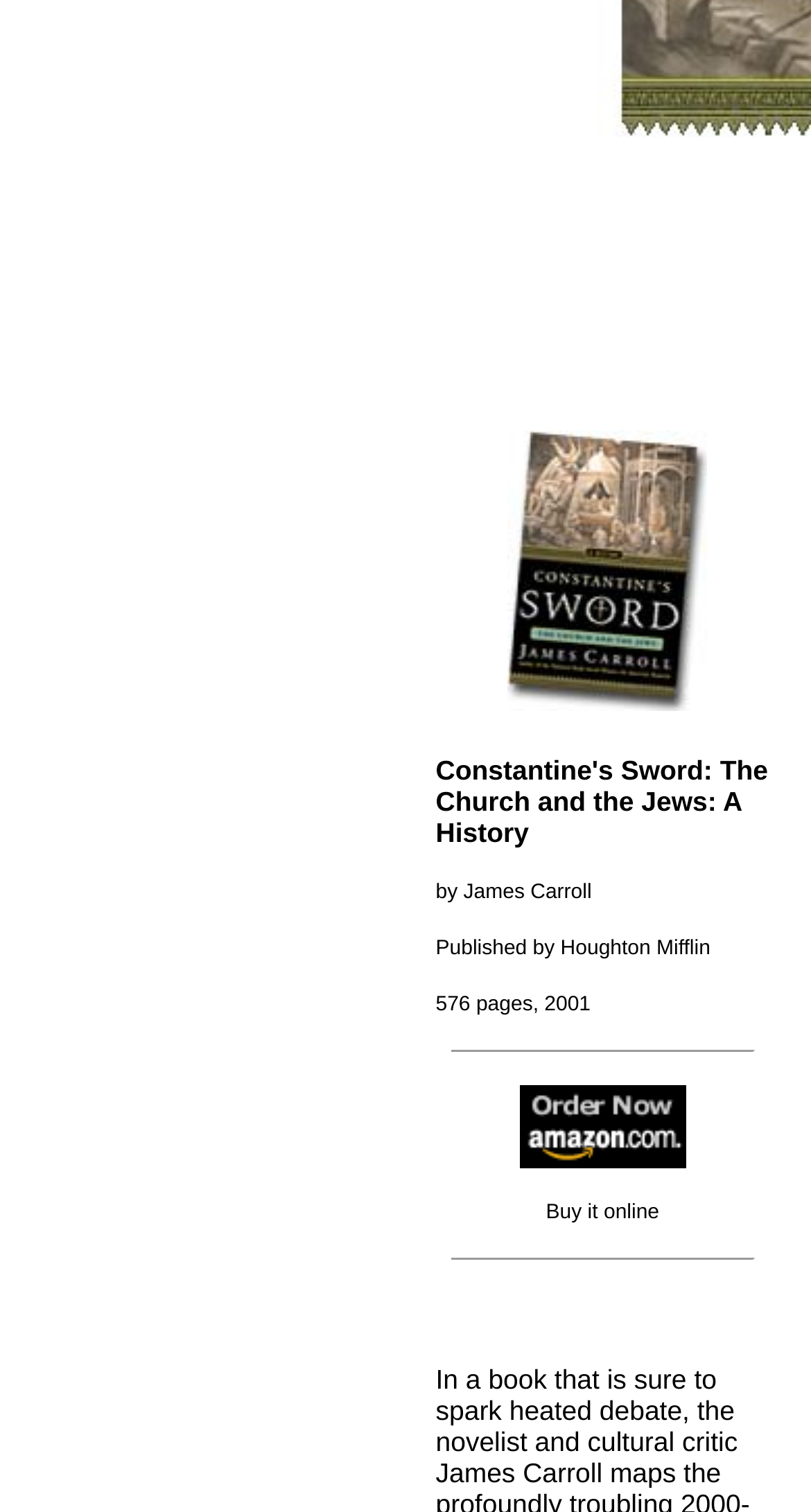Bounding box coordinates should be in the format (top-left x, top-left y, bottom-right x, bottom-right y) and all values should be floating point numbers between 0 and 1. Determine the bounding box coordinate for the UI element described as: parent_node: Buy it online

[0.64, 0.755, 0.846, 0.778]